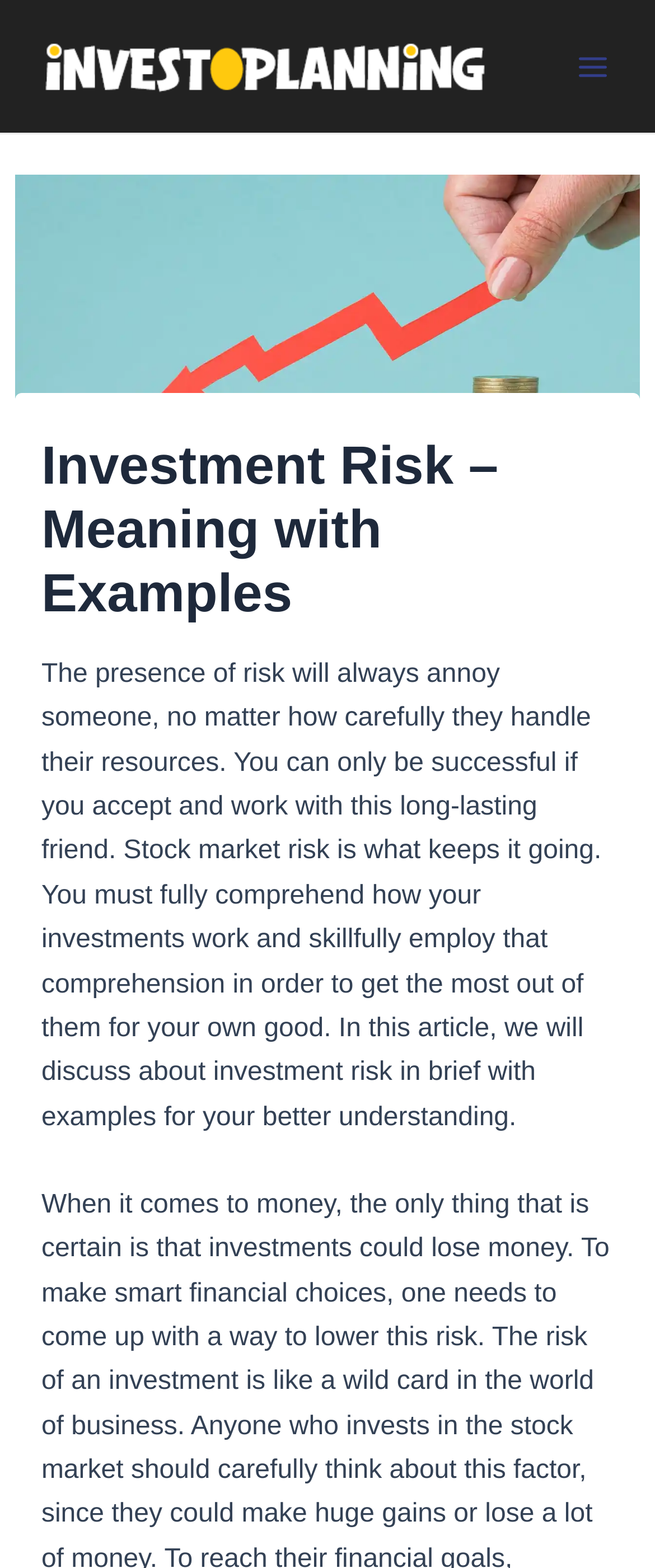Please determine the bounding box of the UI element that matches this description: alt="InvestoPlanning-Financial-Planning-Retirement-Investment-Money-Strategy-Portfolio-Investing-Business-Management-Logo". The coordinates should be given as (top-left x, top-left y, bottom-right x, bottom-right y), with all values between 0 and 1.

[0.051, 0.033, 0.756, 0.051]